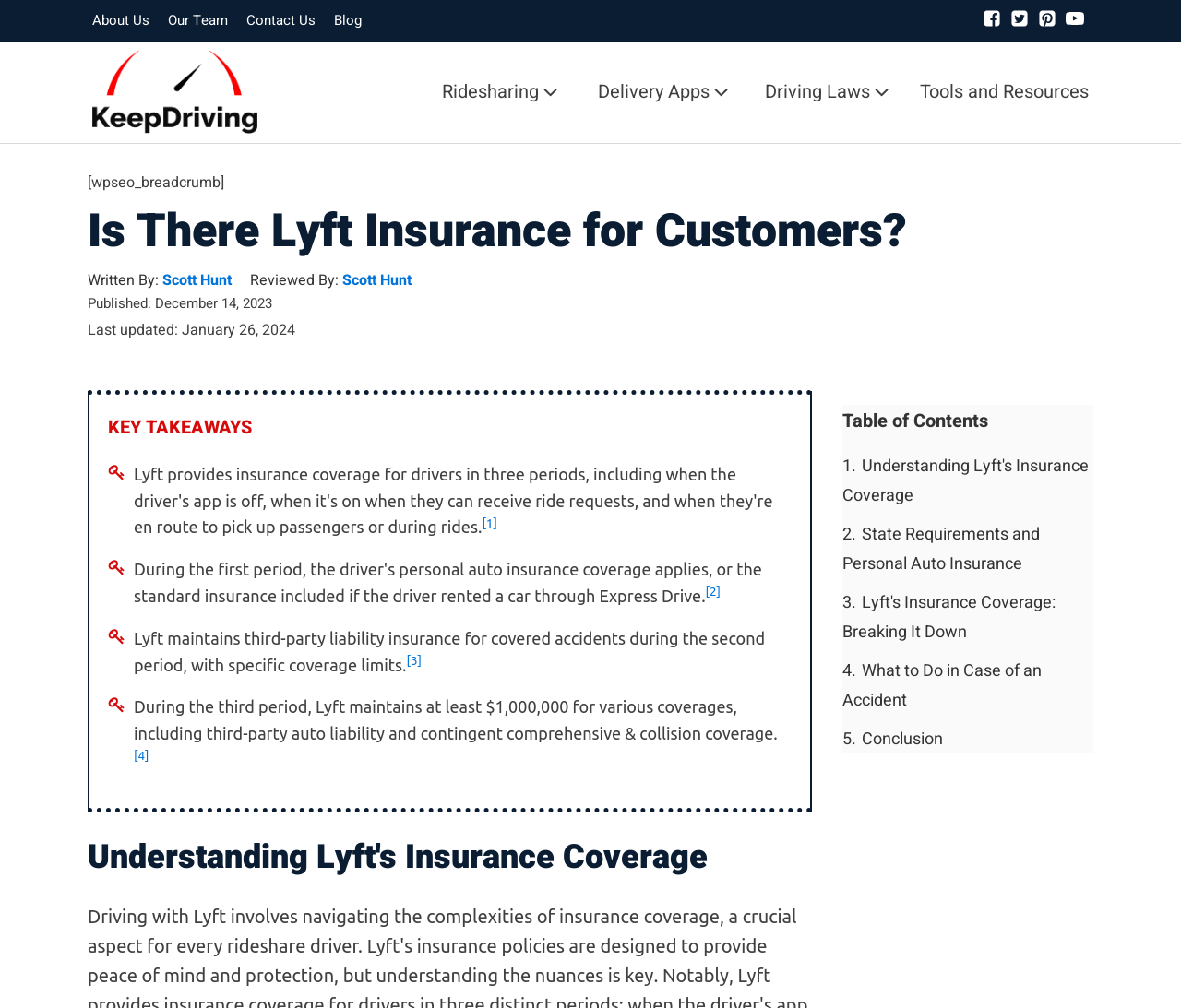Who wrote this article?
Could you answer the question with a detailed and thorough explanation?

I found the author's name by looking at the 'Written By' and 'Reviewed By' sections, which both mention Scott Hunt as the author.